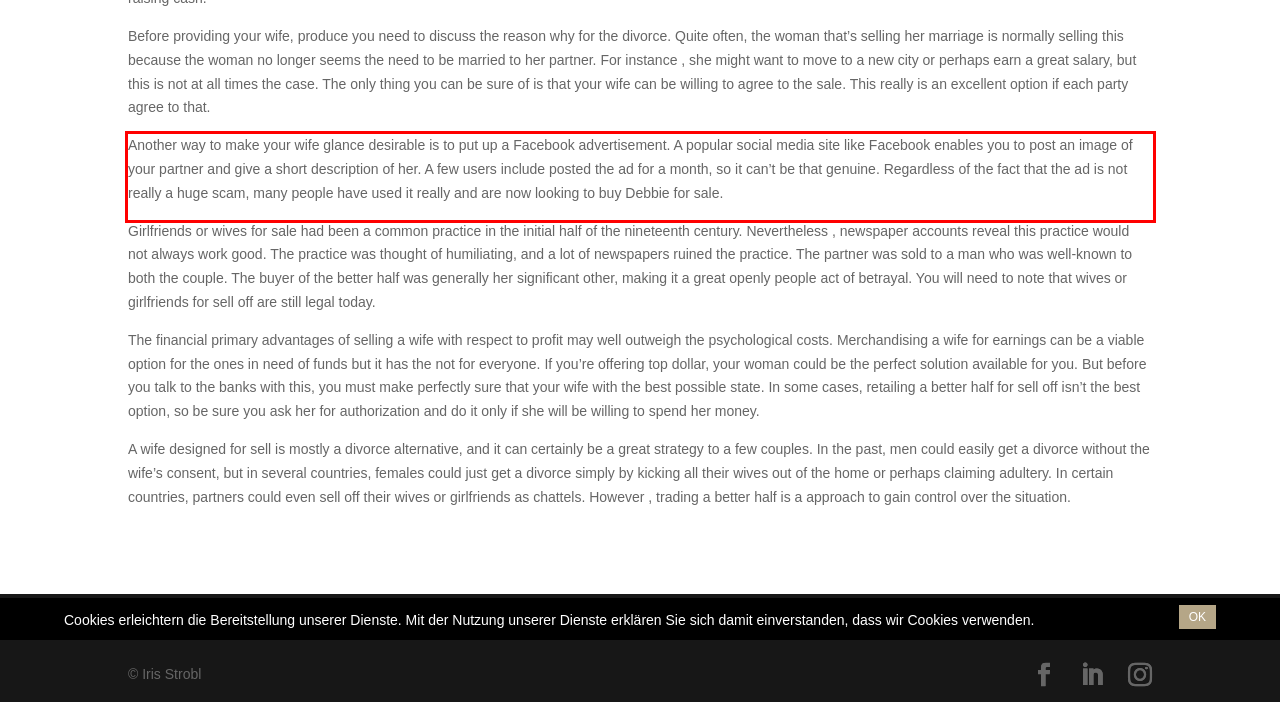Using the provided screenshot, read and generate the text content within the red-bordered area.

Another way to make your wife glance desirable is to put up a Facebook advertisement. A popular social media site like Facebook enables you to post an image of your partner and give a short description of her. A few users include posted the ad for a month, so it can’t be that genuine. Regardless of the fact that the ad is not really a huge scam, many people have used it really and are now looking to buy Debbie for sale.